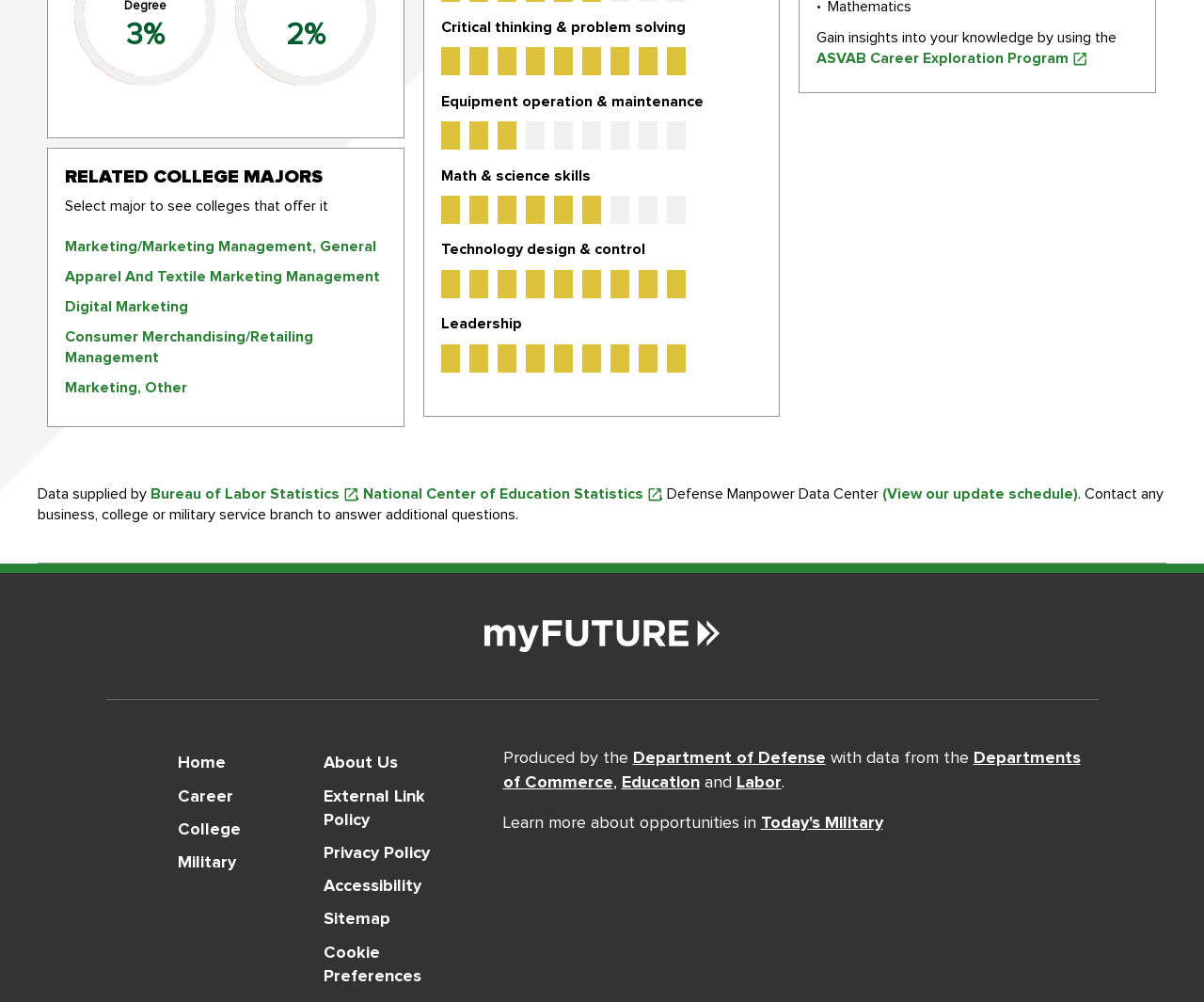From the element description Marketing/Marketing Management, General, predict the bounding box coordinates of the UI element. The coordinates must be specified in the format (top-left x, top-left y, bottom-right x, bottom-right y) and should be within the 0 to 1 range.

[0.054, 0.235, 0.321, 0.256]